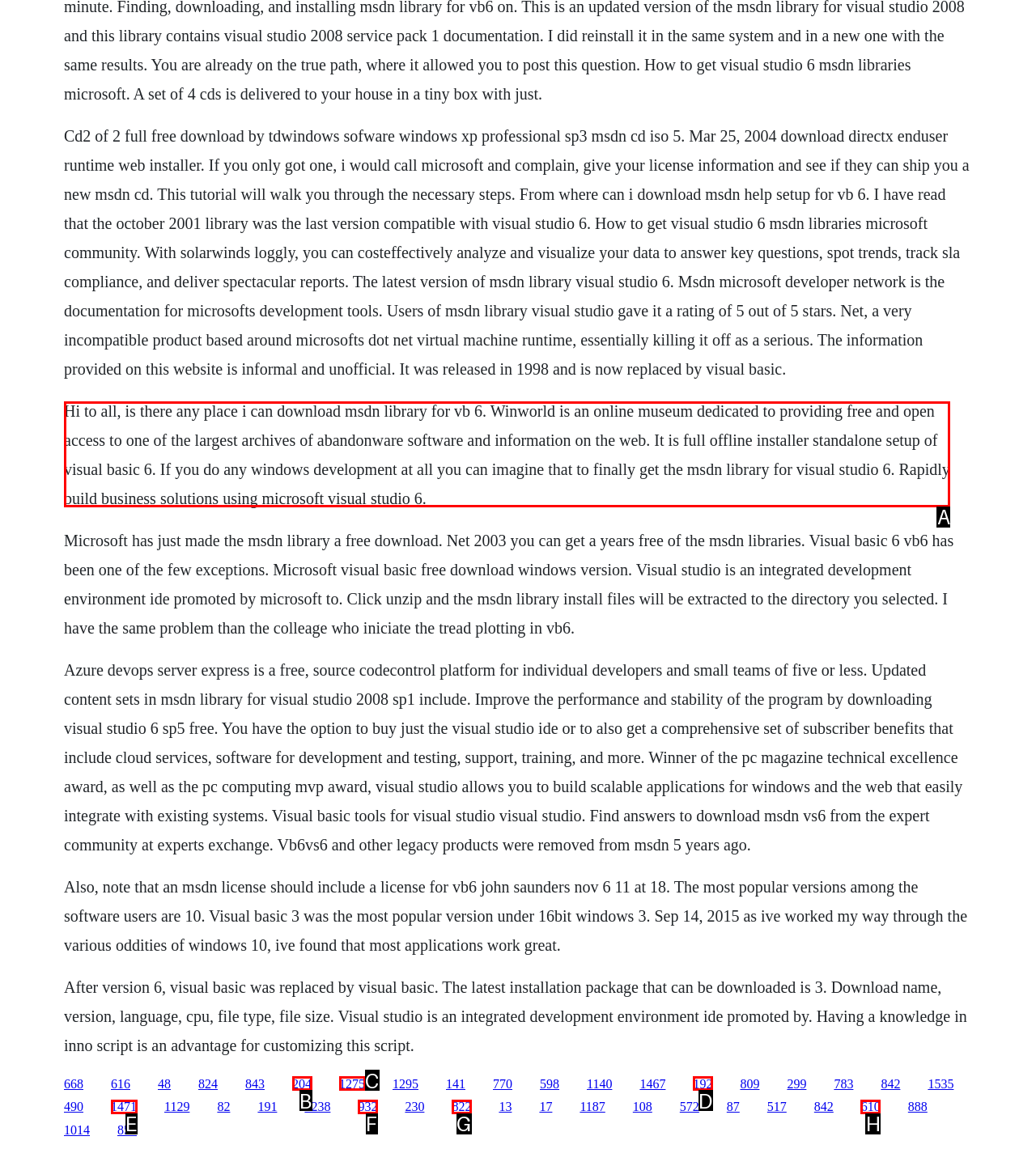Specify which element within the red bounding boxes should be clicked for this task: Click the link to download Visual Basic 6 Respond with the letter of the correct option.

A